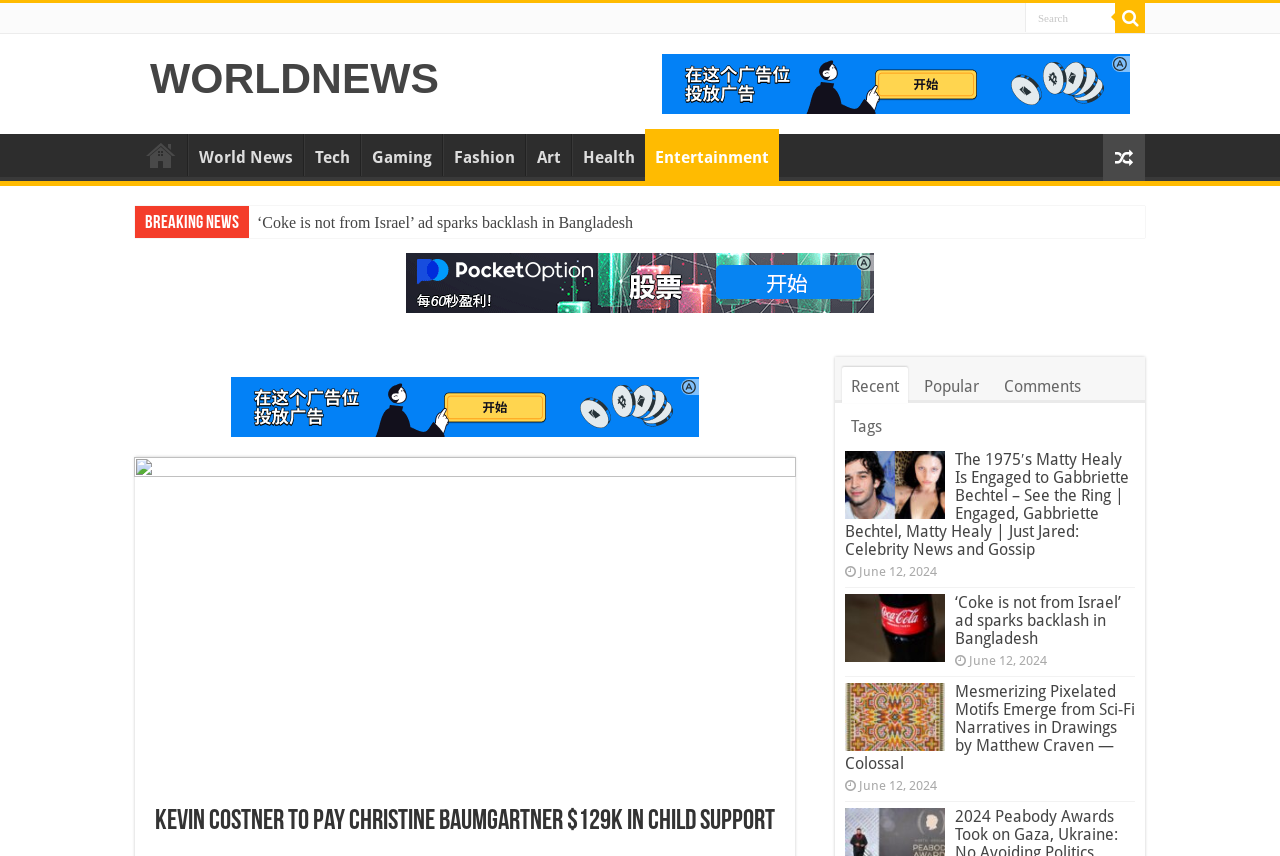Determine the bounding box coordinates of the section I need to click to execute the following instruction: "Read Kevin Costner to Pay Christine Baumgartner $129K in Child Support news". Provide the coordinates as four float numbers between 0 and 1, i.e., [left, top, right, bottom].

[0.121, 0.944, 0.605, 0.977]